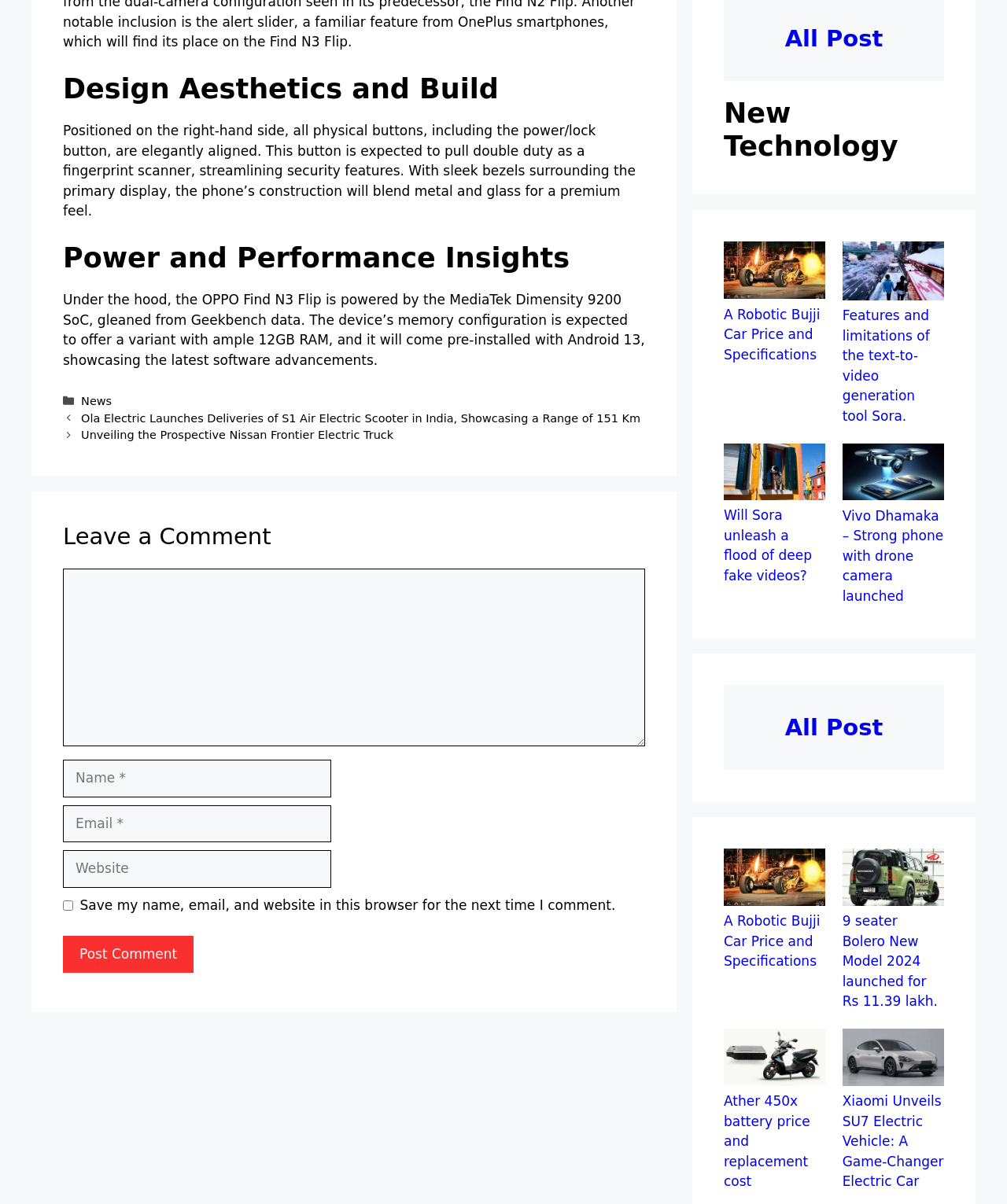Please specify the bounding box coordinates for the clickable region that will help you carry out the instruction: "Call the phone number".

None